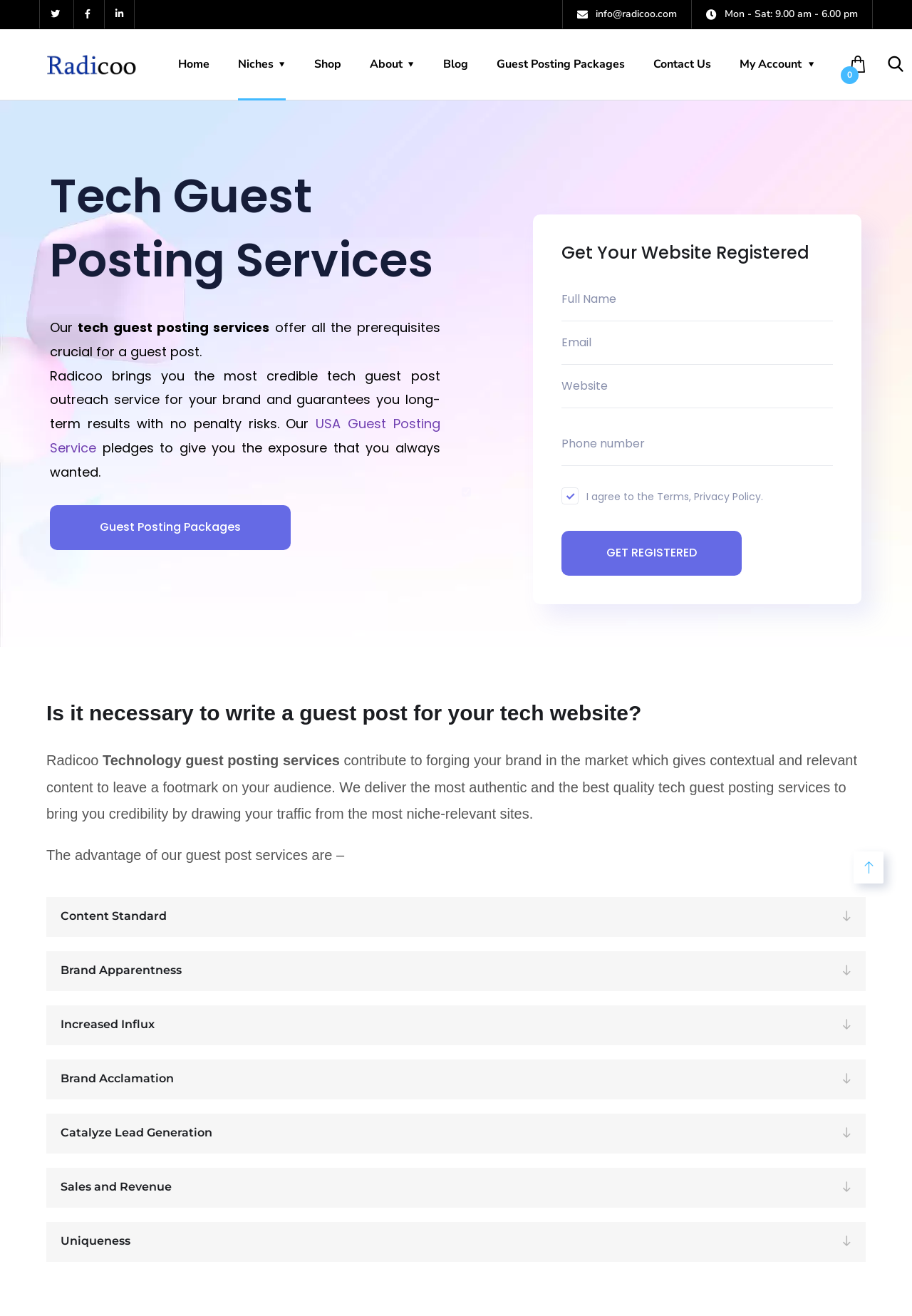With reference to the screenshot, provide a detailed response to the question below:
What is the email address for contact?

The email address for contact is info@radicoo.com, which can be found at the top-right corner of the webpage.